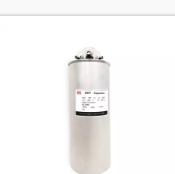Illustrate the scene in the image with a detailed description.

The image features a **Low-Voltage Tubular Power Capacitor**, which is designed for applications in both single-phase and three-phase power systems. The capacitor is cylindrical in shape and constructed with a self-restoring metallized polypropylene film, offering enhanced reliability. It is equipped with built-in tension fuses, ensuring safety during operation. The aluminum alloy casing provides durability, and a screw at the bottom allows for easy installation.

This particular capacitor is part of a broader product offering by Challenge Industrial Co., Ltd. (CIC), known for their innovative electrical solutions. The company emphasizes advanced technology and quality assurance, catering to various electrical component needs in the global market, ensuring efficient power factor correction and energy savings.